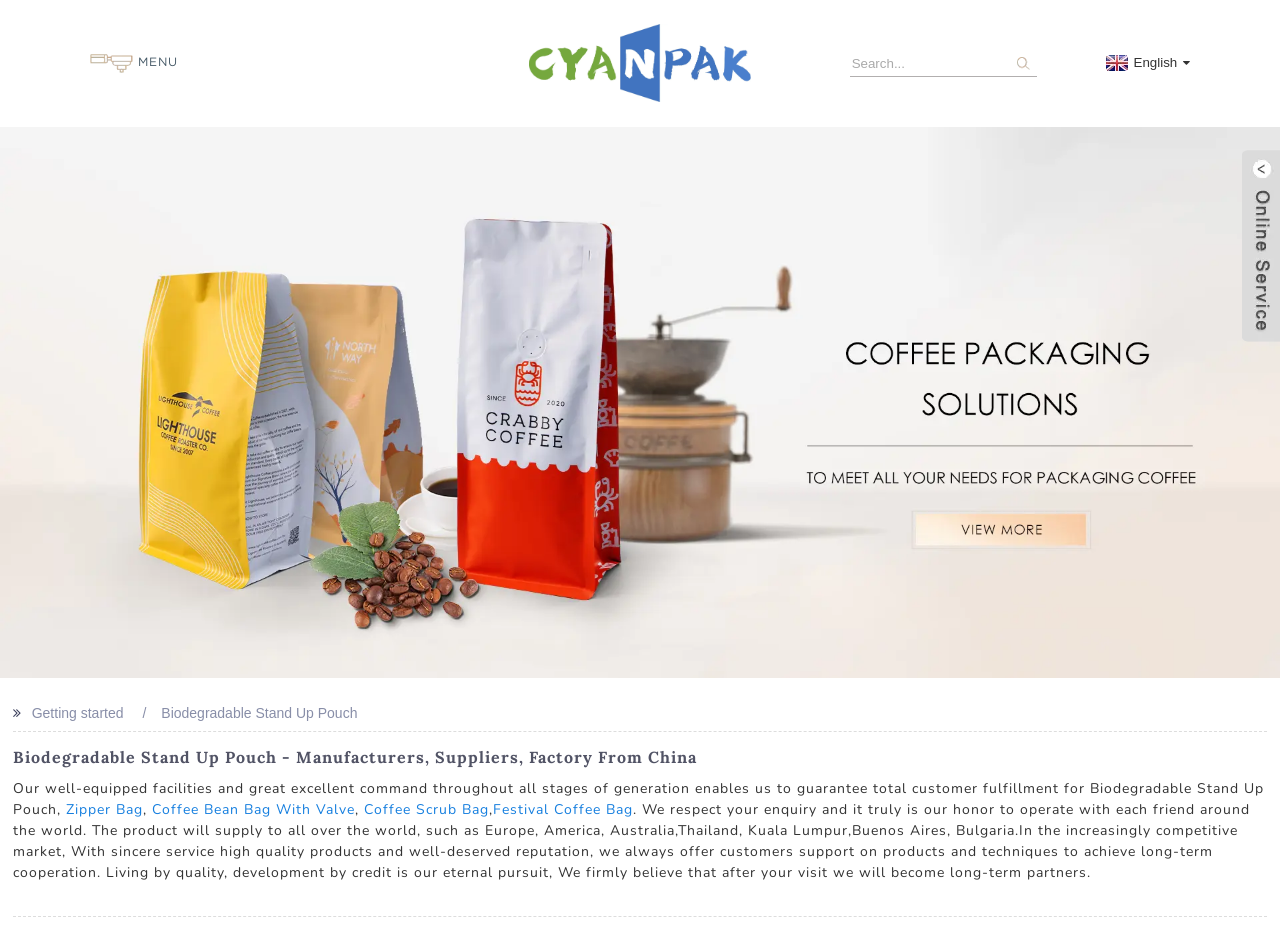What is the company's main product?
Please respond to the question thoroughly and include all relevant details.

Based on the webpage content, the company's main product is Biodegradable Stand Up Pouch, which is mentioned in the heading and also in the product description.